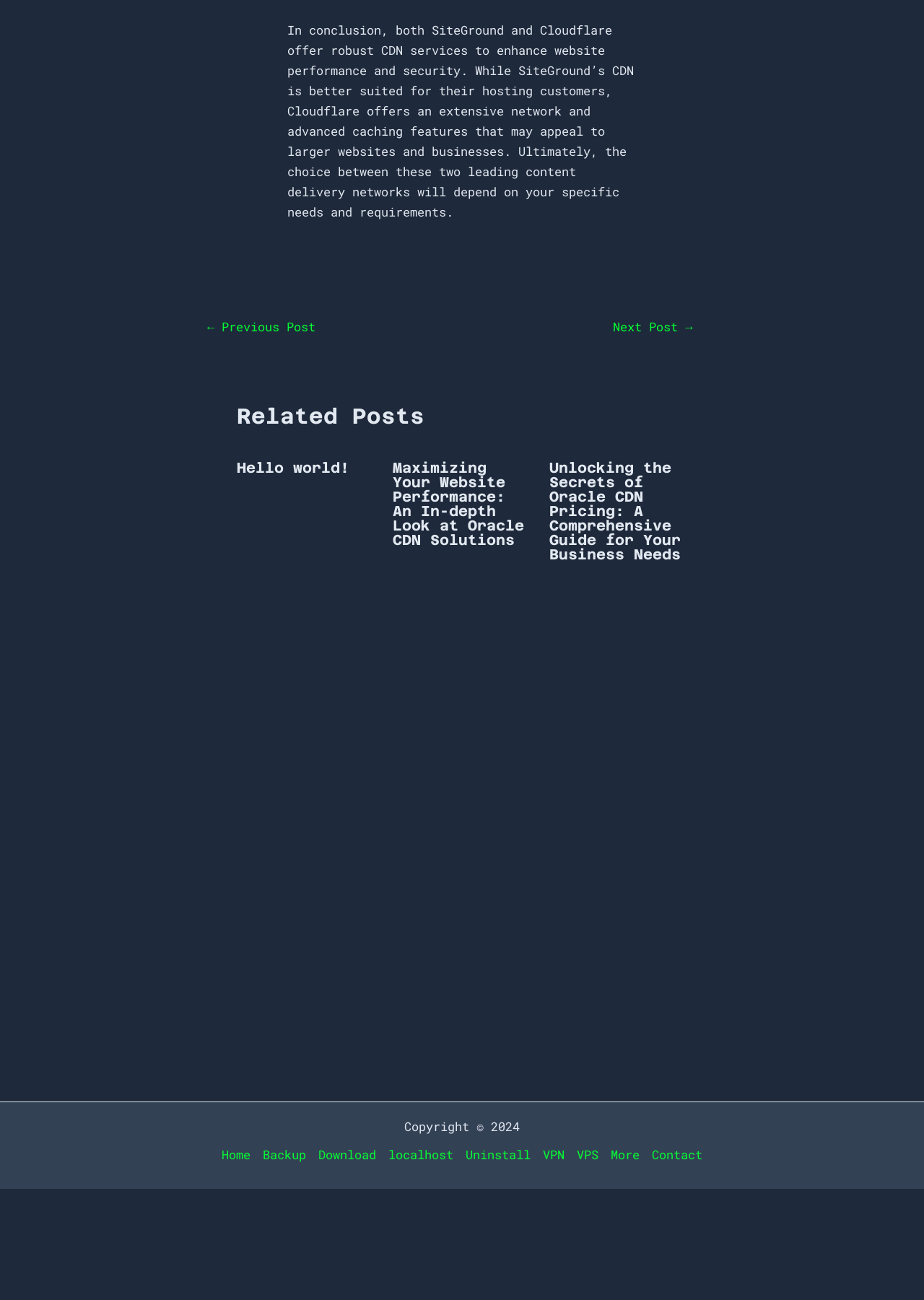Find and indicate the bounding box coordinates of the region you should select to follow the given instruction: "Click on 'Hello world!' link".

[0.256, 0.338, 0.378, 0.352]